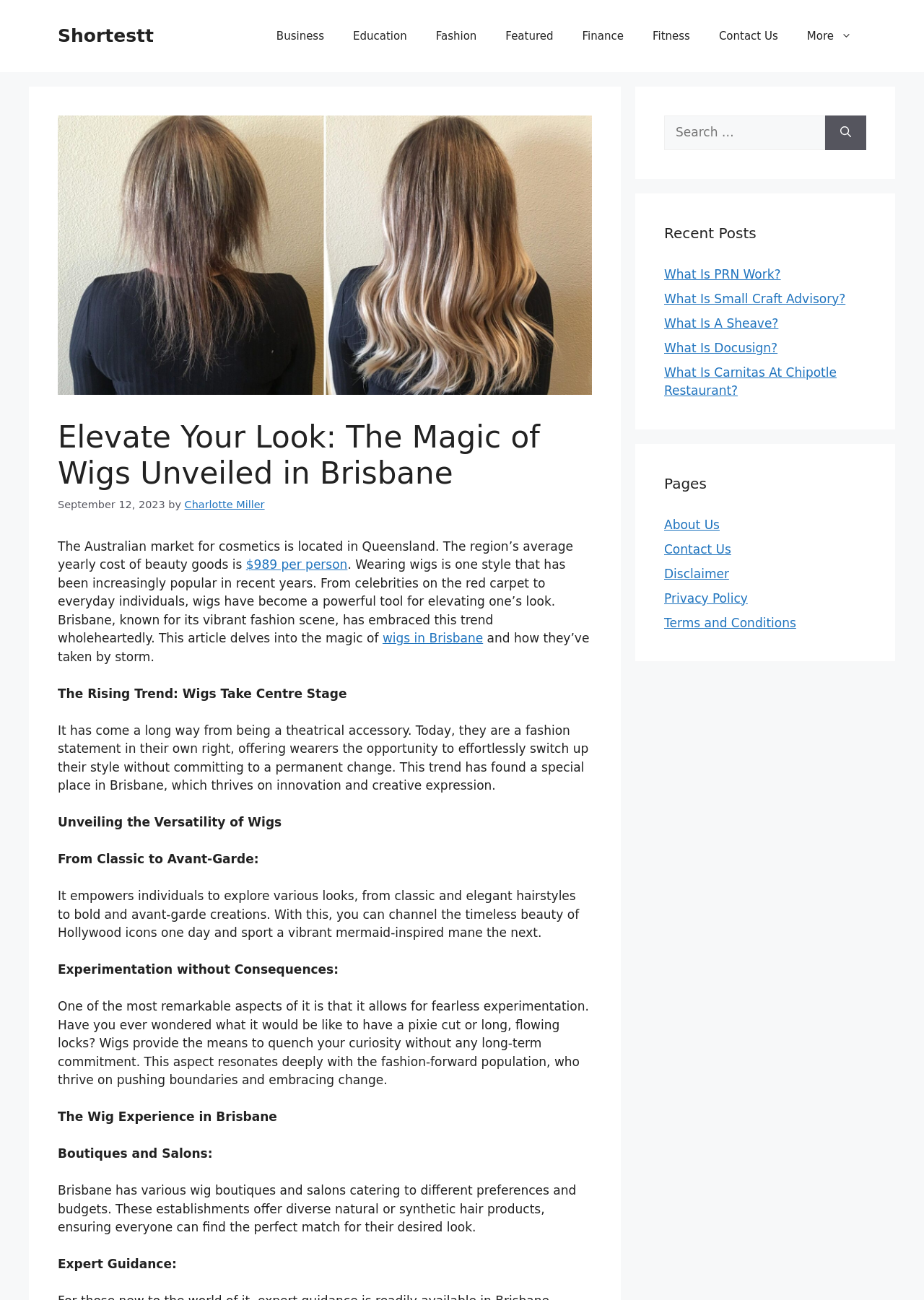Provide a brief response using a word or short phrase to this question:
What type of establishments cater to different preferences and budgets in Brisbane?

Wig boutiques and salons